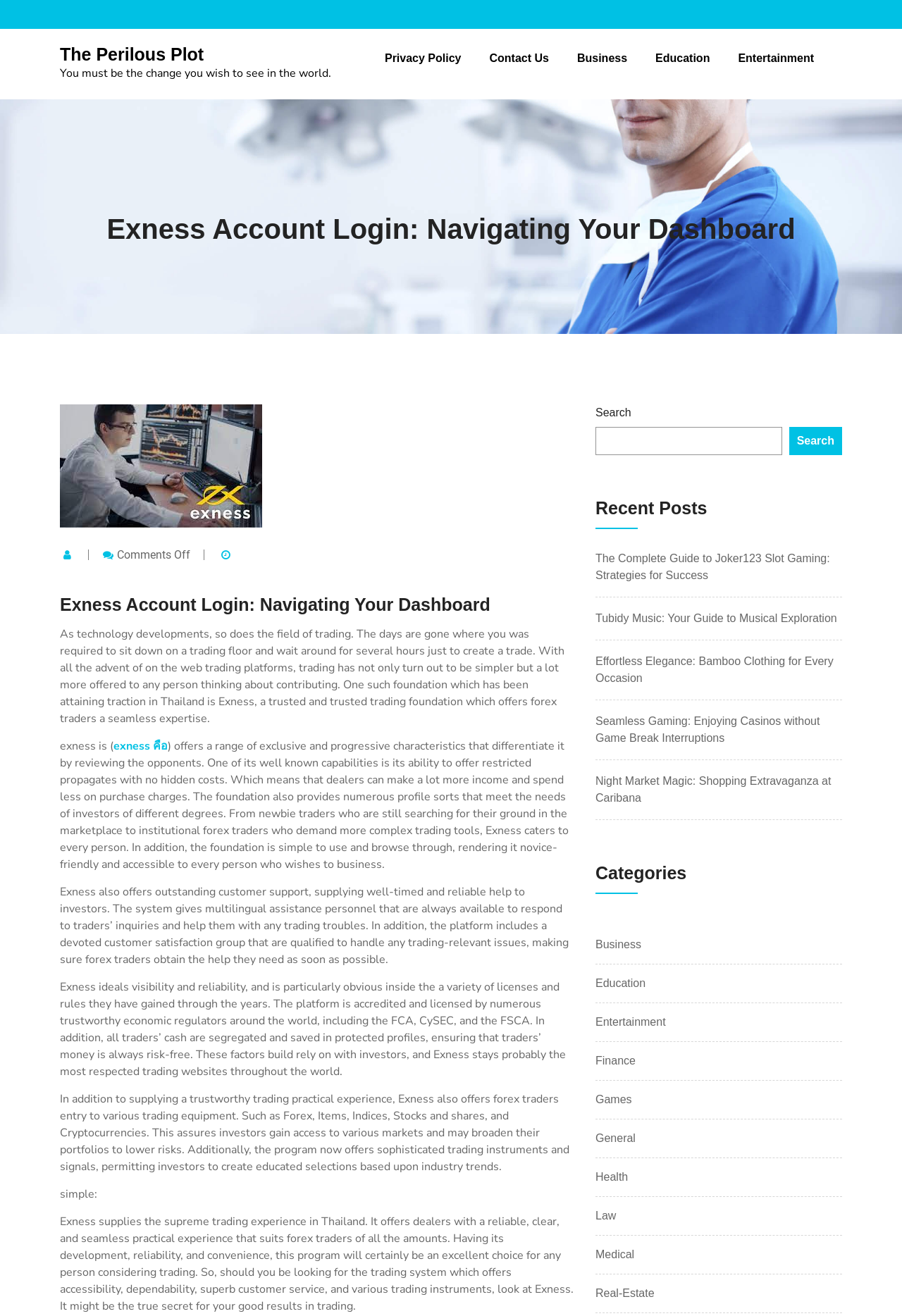Highlight the bounding box coordinates of the element that should be clicked to carry out the following instruction: "Search for something". The coordinates must be given as four float numbers ranging from 0 to 1, i.e., [left, top, right, bottom].

[0.66, 0.324, 0.867, 0.346]